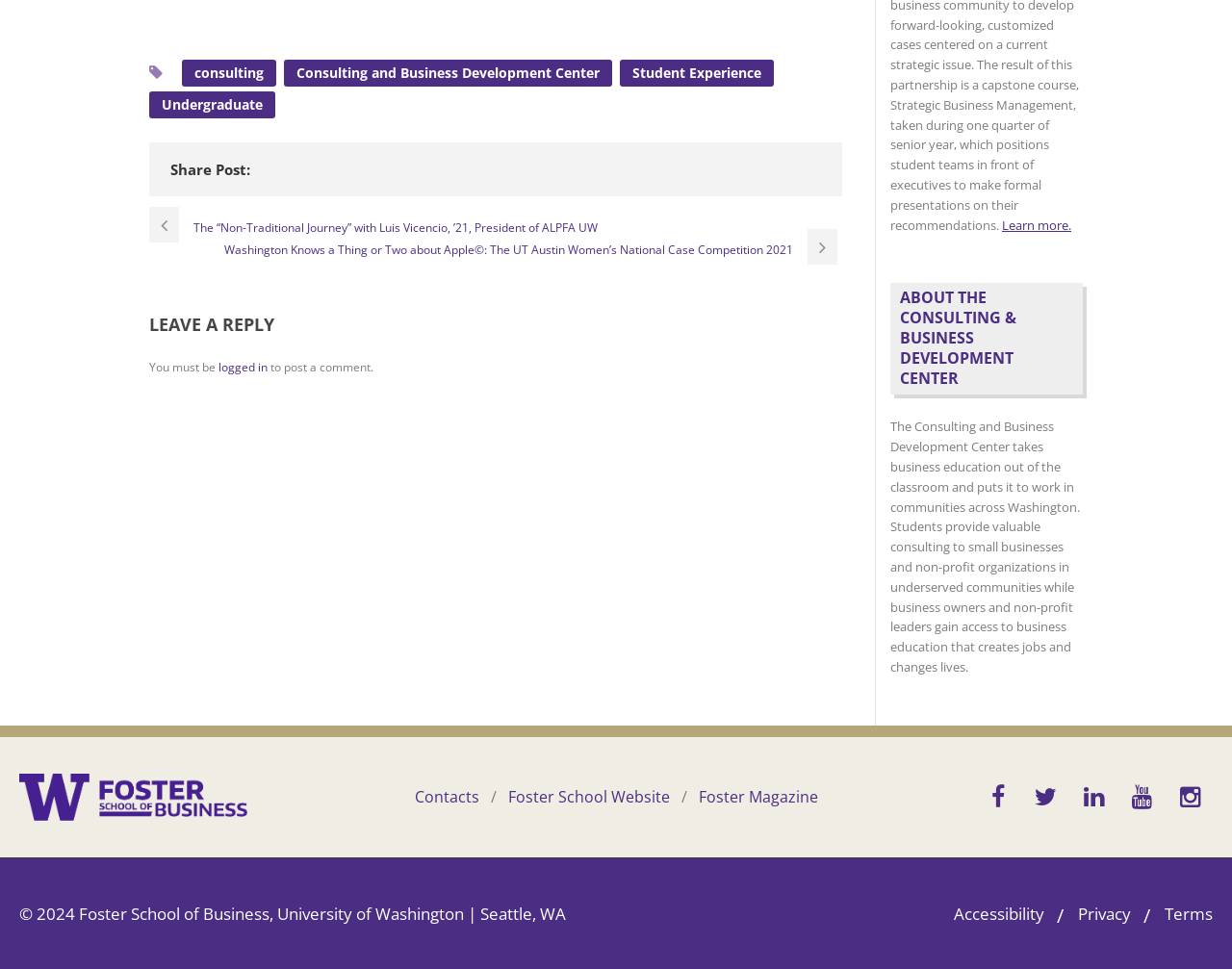Could you specify the bounding box coordinates for the clickable section to complete the following instruction: "Go to About Us page"?

None